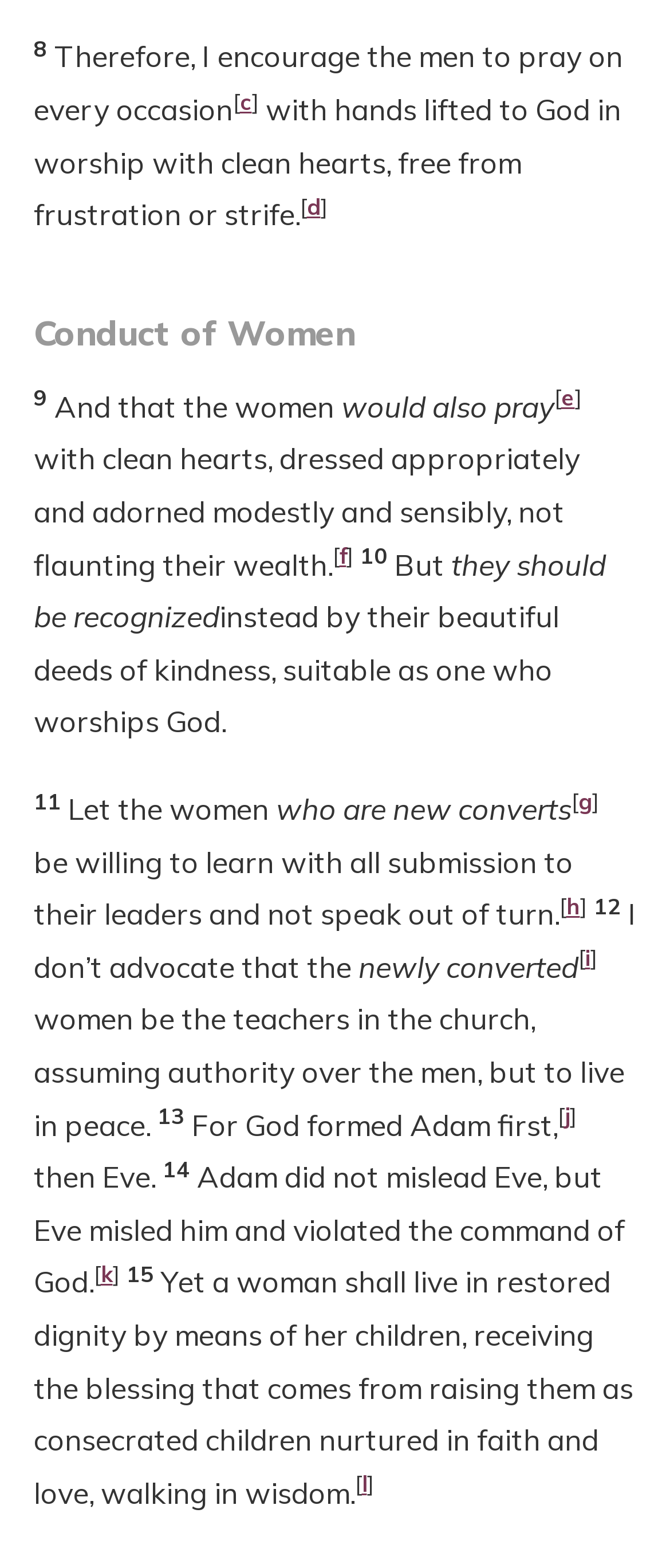Highlight the bounding box coordinates of the region I should click on to meet the following instruction: "Click the link 'e'".

[0.837, 0.245, 0.858, 0.262]